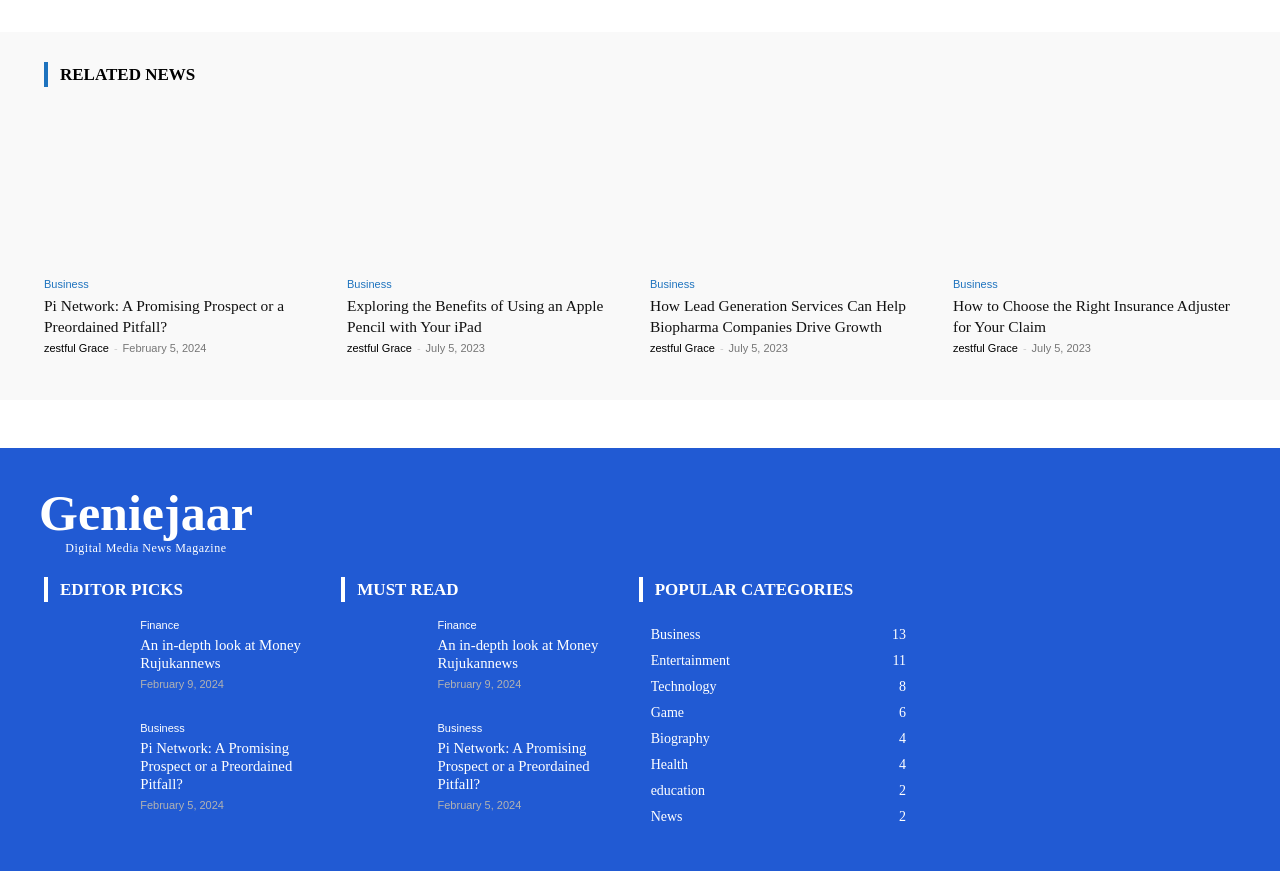How many articles are listed under 'EDITOR PICKS'? Using the information from the screenshot, answer with a single word or phrase.

2